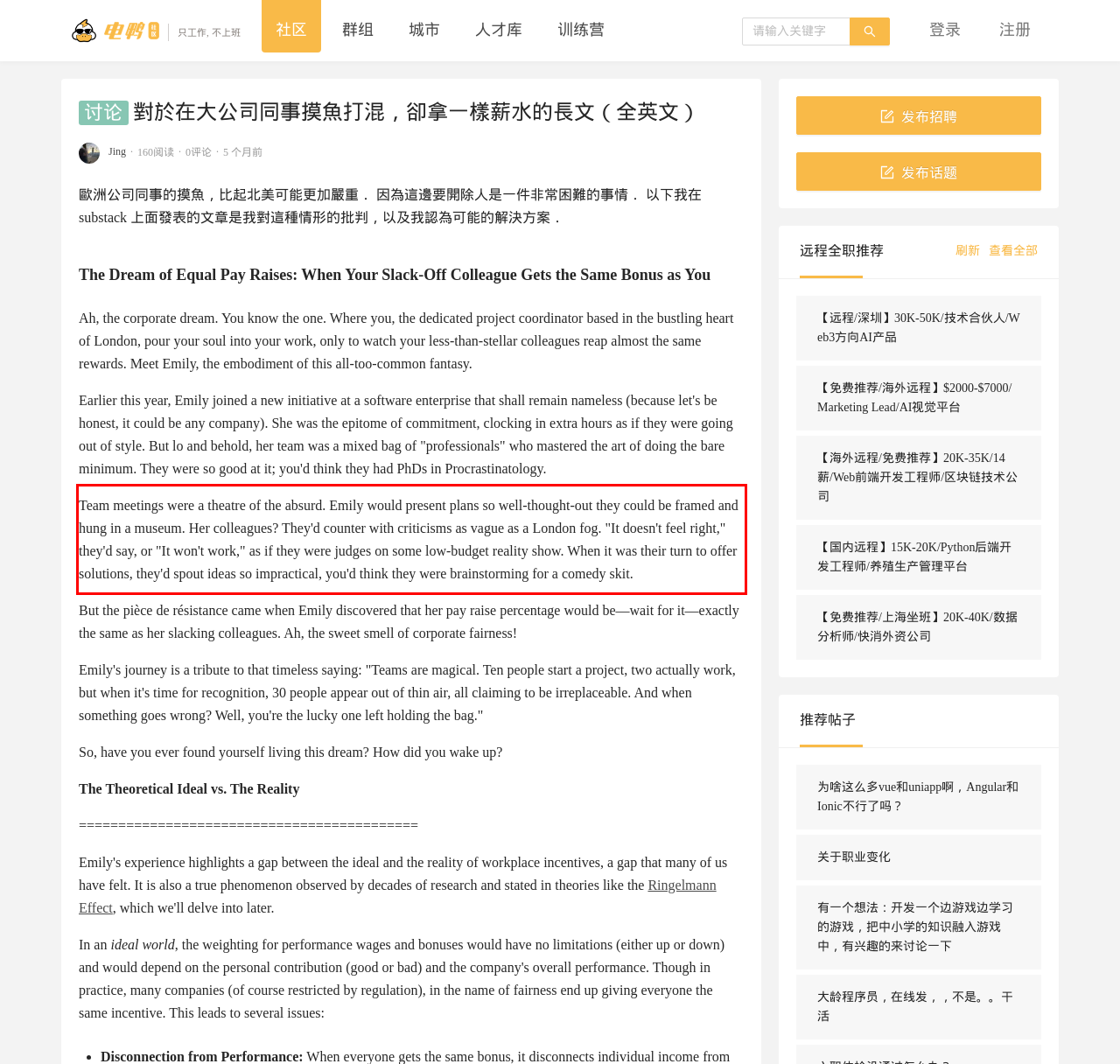You have a webpage screenshot with a red rectangle surrounding a UI element. Extract the text content from within this red bounding box.

Team meetings were a theatre of the absurd. Emily would present plans so well-thought-out they could be framed and hung in a museum. Her colleagues? They'd counter with criticisms as vague as a London fog. "It doesn't feel right," they'd say, or "It won't work," as if they were judges on some low-budget reality show. When it was their turn to offer solutions, they'd spout ideas so impractical, you'd think they were brainstorming for a comedy skit.